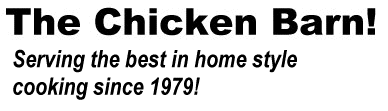Please look at the image and answer the question with a detailed explanation: What type of cooking does the restaurant serve?

The tagline 'Serving the best in home style cooking since 1979!' suggests that the restaurant serves home style cooking, which implies a warm and welcoming dining experience.